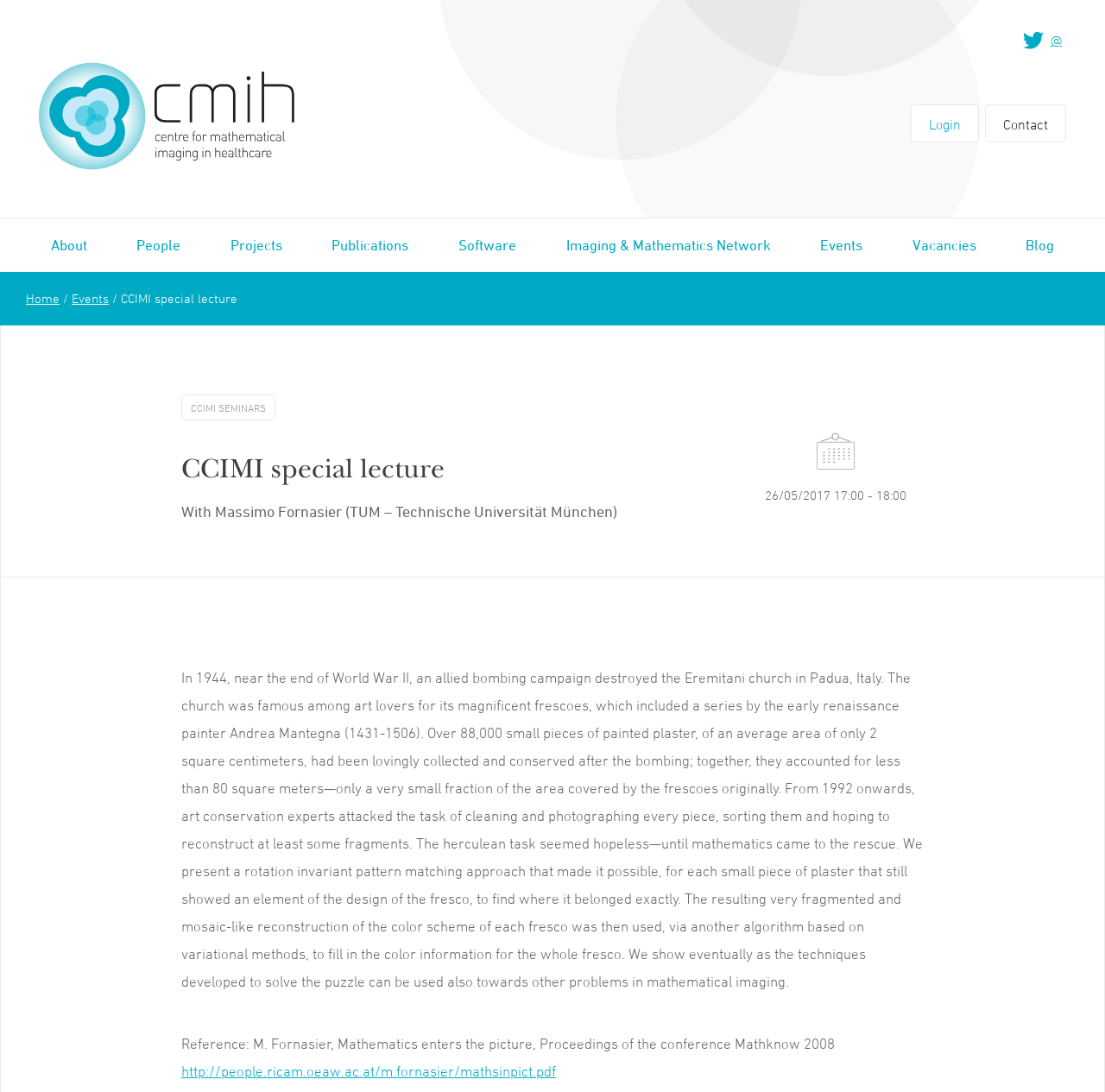Locate the bounding box coordinates of the region to be clicked to comply with the following instruction: "Click on the 'Page 1' link". The coordinates must be four float numbers between 0 and 1, in the form [left, top, right, bottom].

[0.035, 0.057, 0.266, 0.16]